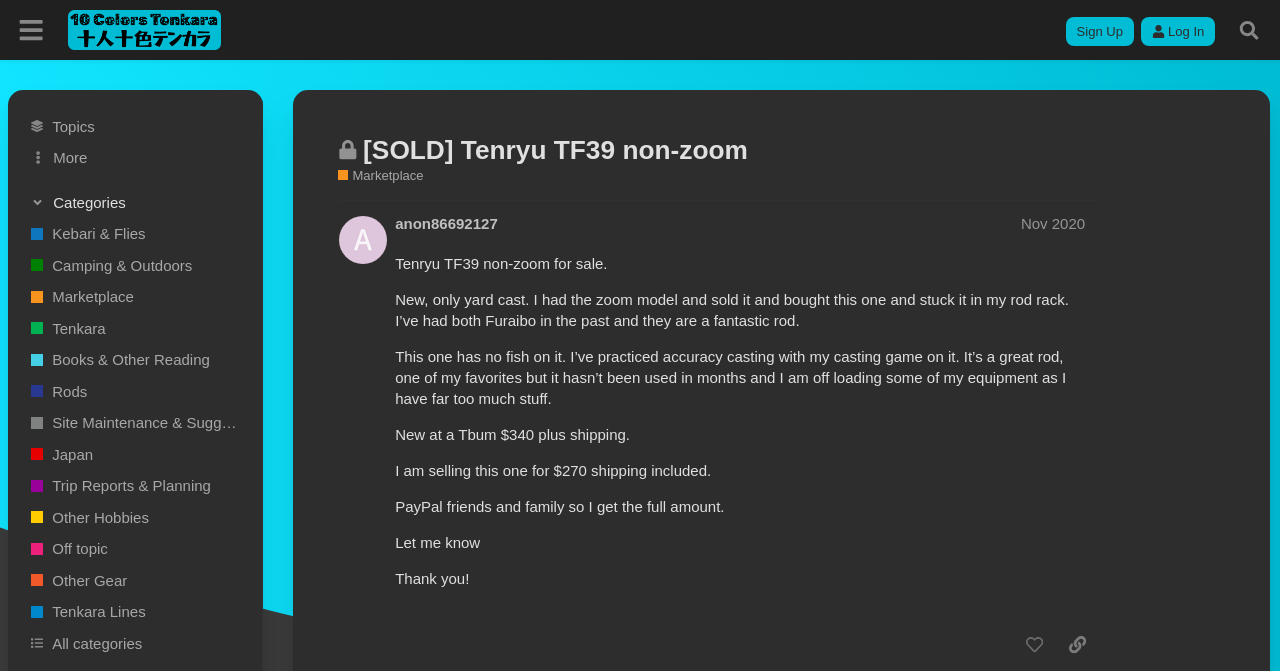What is the condition of the Tenryu TF39 non-zoom?
Using the image, give a concise answer in the form of a single word or short phrase.

New, only yard cast